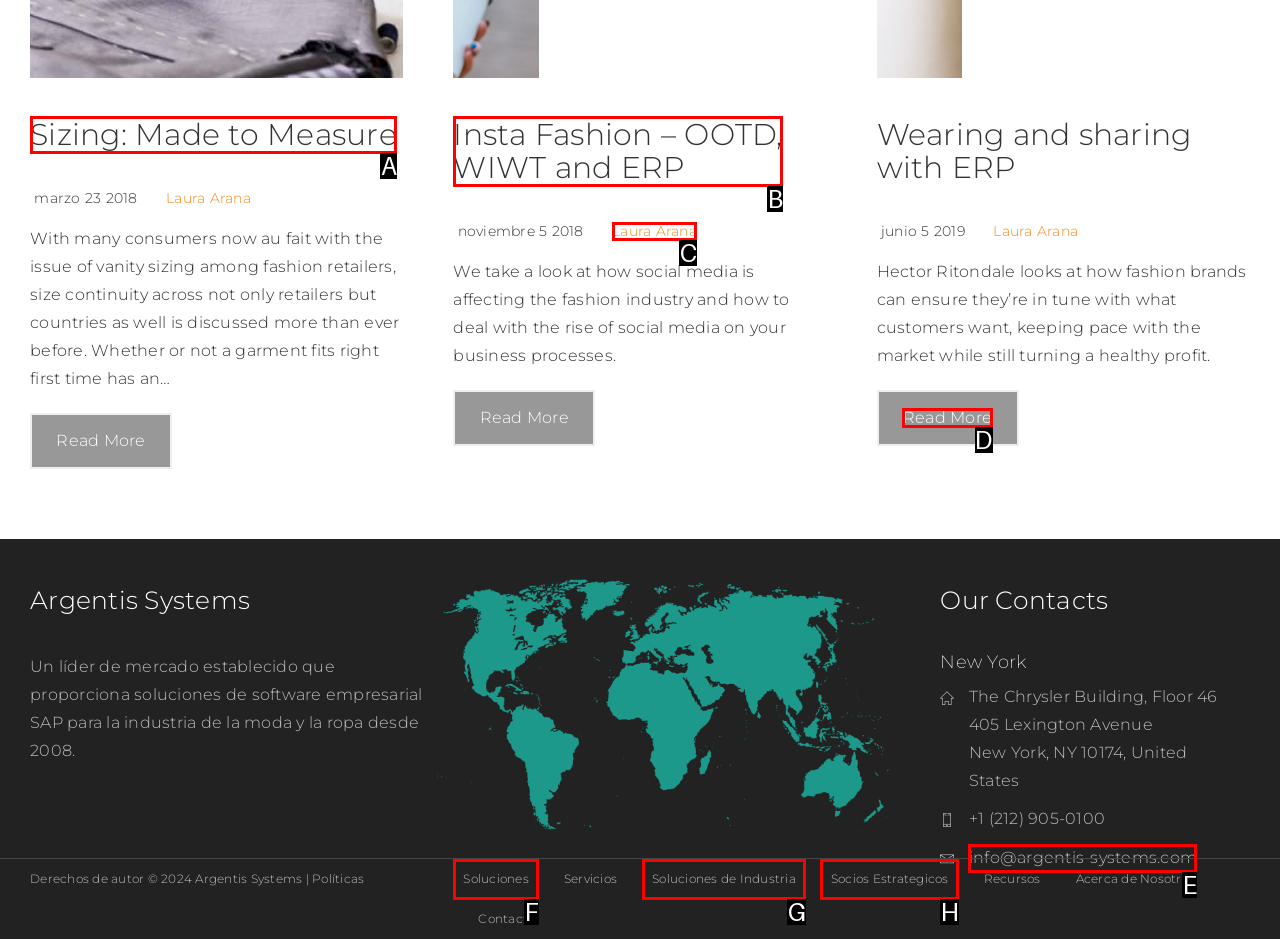Specify the letter of the UI element that should be clicked to achieve the following: Contact Argentis Systems via email
Provide the corresponding letter from the choices given.

E